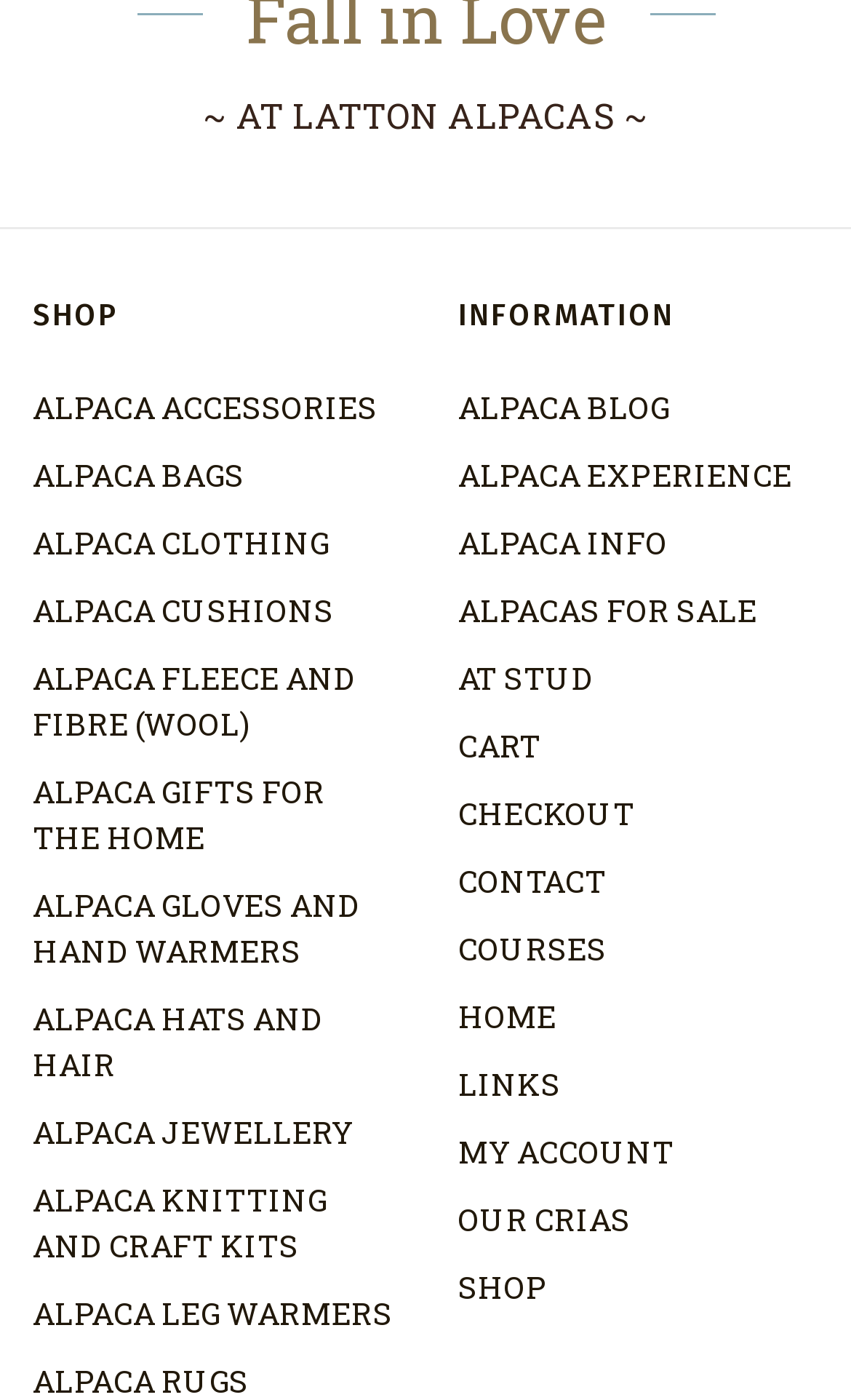Locate the bounding box coordinates of the segment that needs to be clicked to meet this instruction: "Go to the shop".

[0.538, 0.905, 0.644, 0.935]